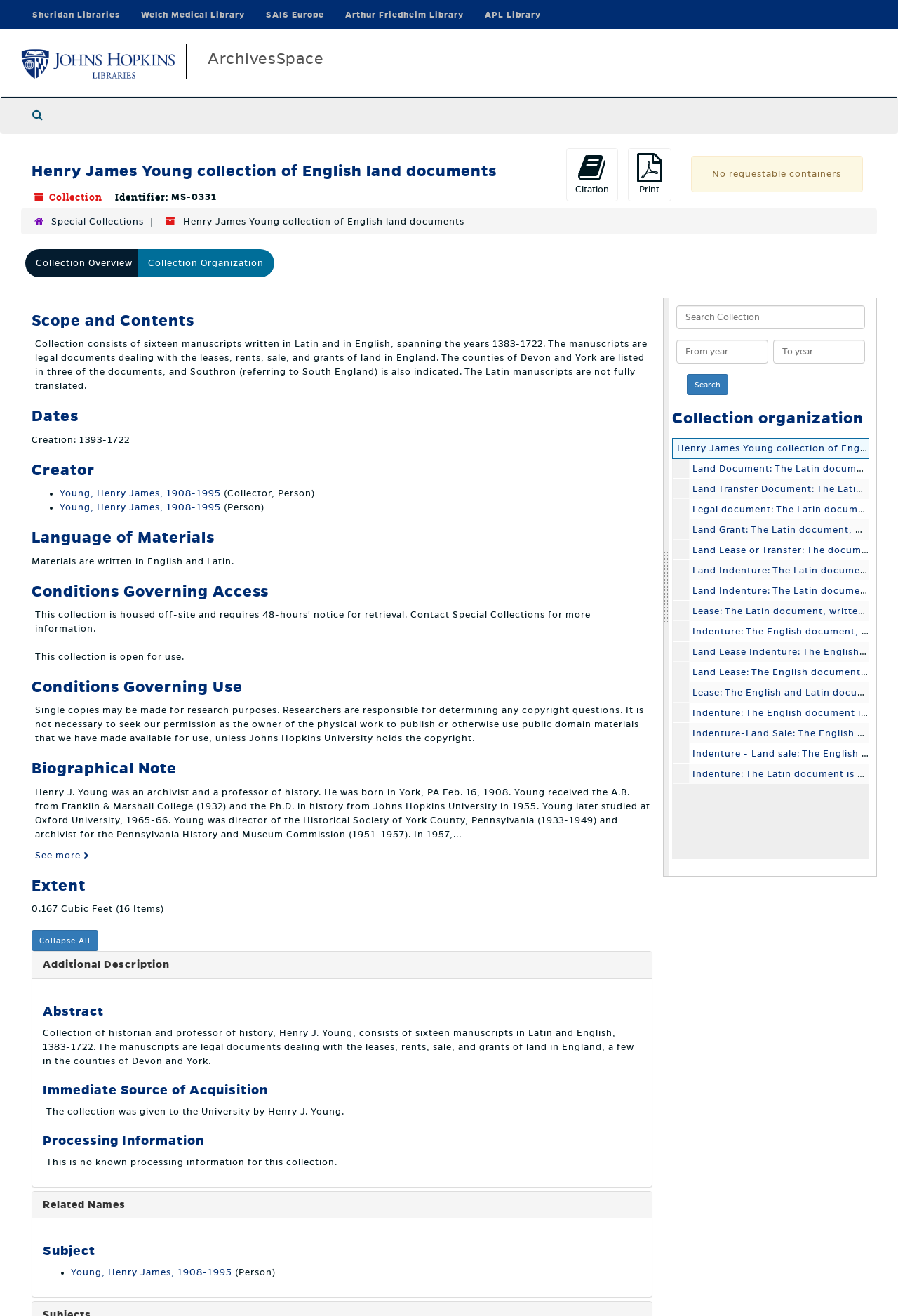Who is the creator of the collection?
Based on the image, answer the question with as much detail as possible.

I found the answer by looking at the section 'Creator' which is located under the 'Scope and Contents' section. The text 'Young, Henry James, 1908-1995' is listed under this section.